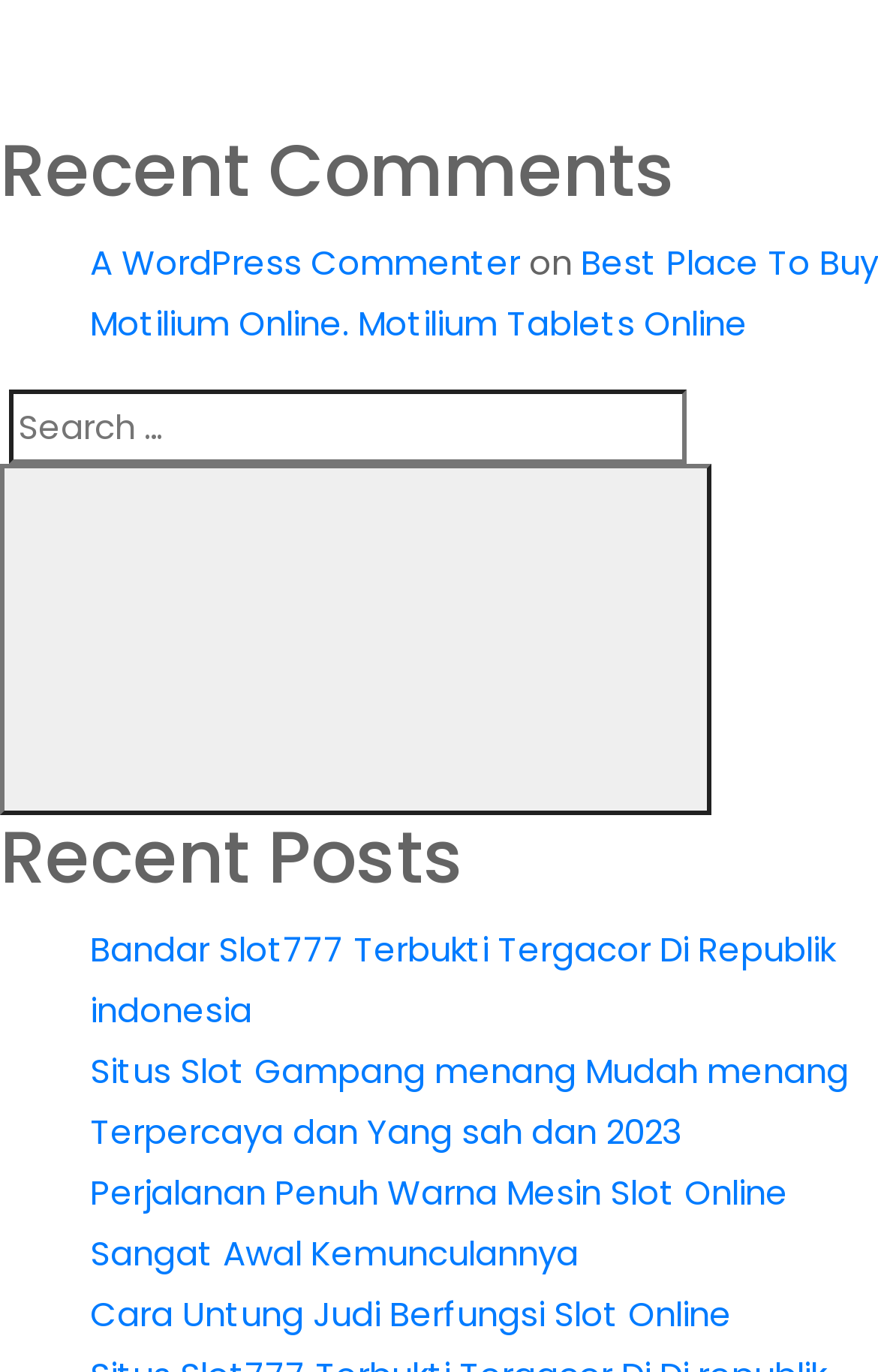Locate the bounding box of the UI element based on this description: "A WordPress Commenter". Provide four float numbers between 0 and 1 as [left, top, right, bottom].

[0.103, 0.174, 0.592, 0.208]